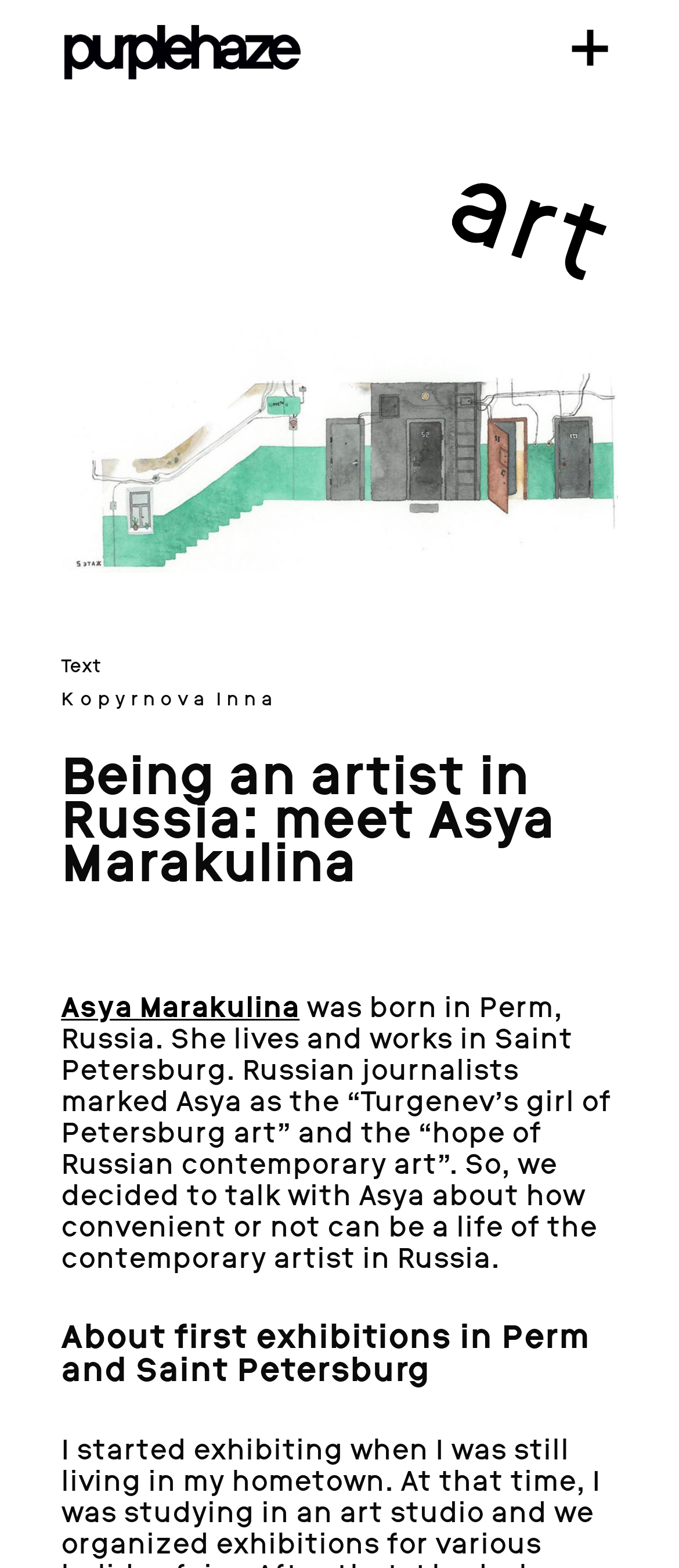What is the topic of the conversation with Asya Marakulina?
Using the image as a reference, deliver a detailed and thorough answer to the question.

The webpage text states that the conversation with Asya Marakulina is about 'how convenient or not can be a life of the contemporary artist in Russia', indicating that this is the main topic of discussion.